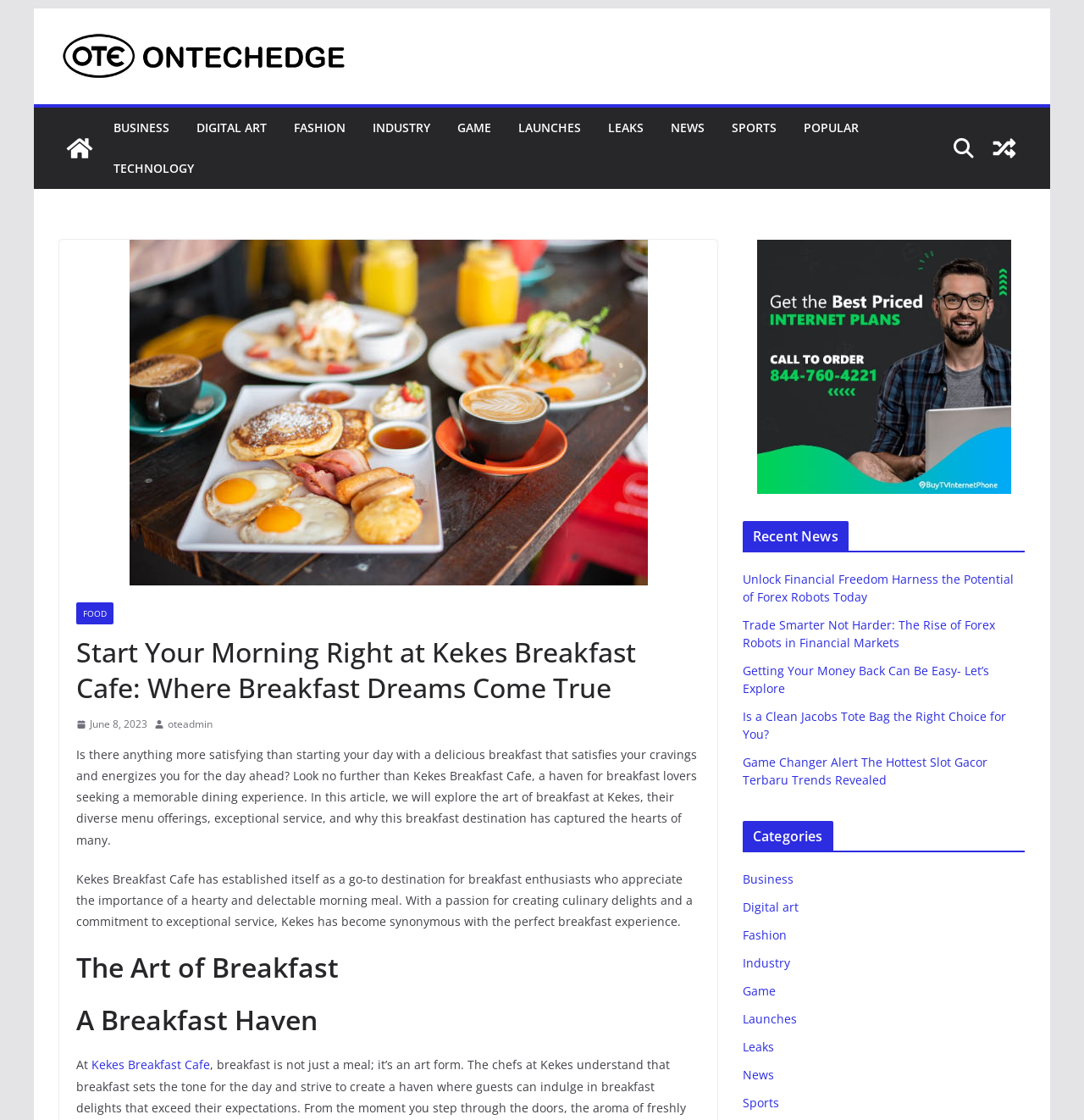Locate the bounding box coordinates of the clickable area needed to fulfill the instruction: "Read about BUSINESS".

[0.105, 0.104, 0.156, 0.125]